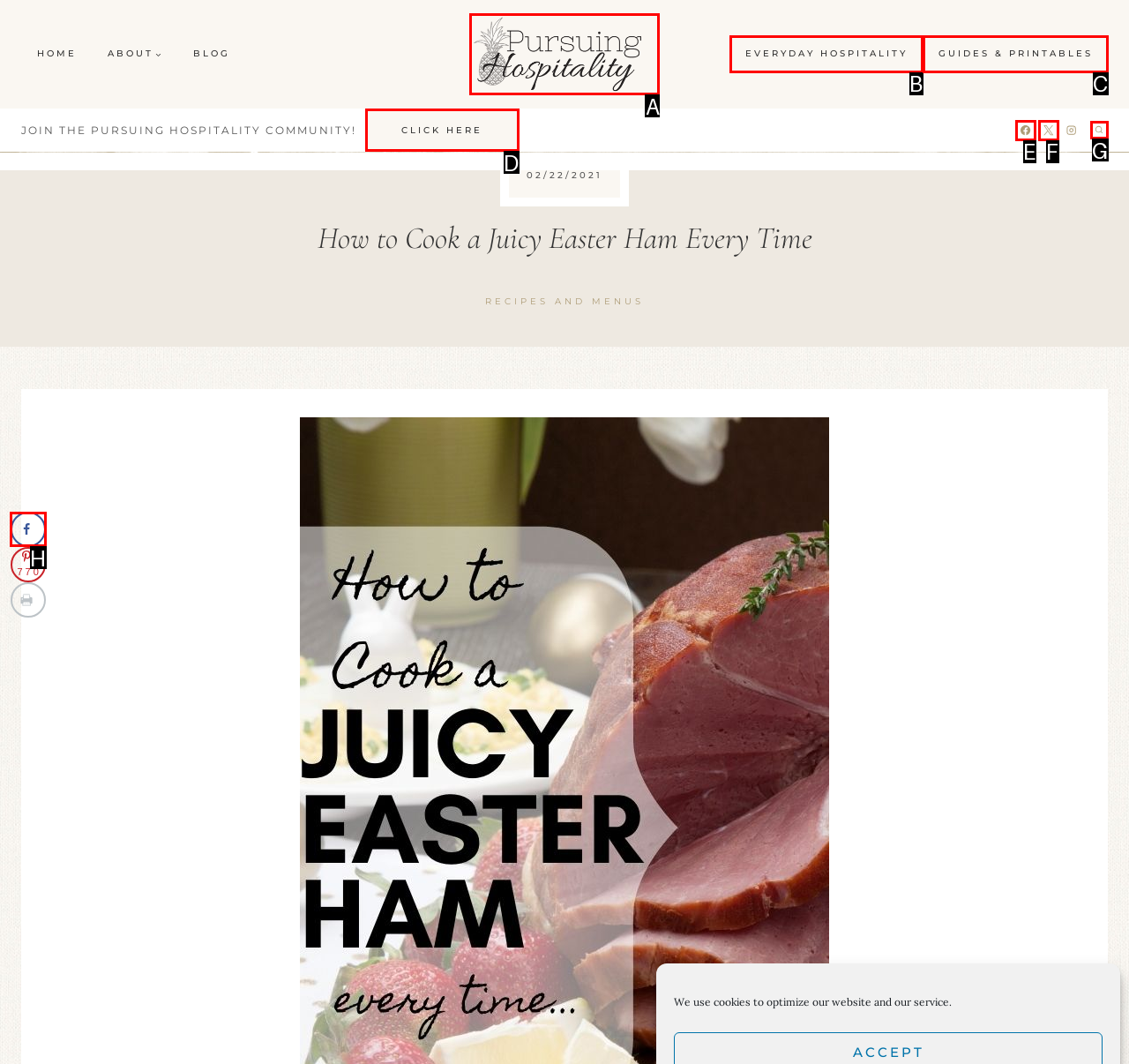Tell me which one HTML element I should click to complete the following task: Click the Share on Facebook link Answer with the option's letter from the given choices directly.

H